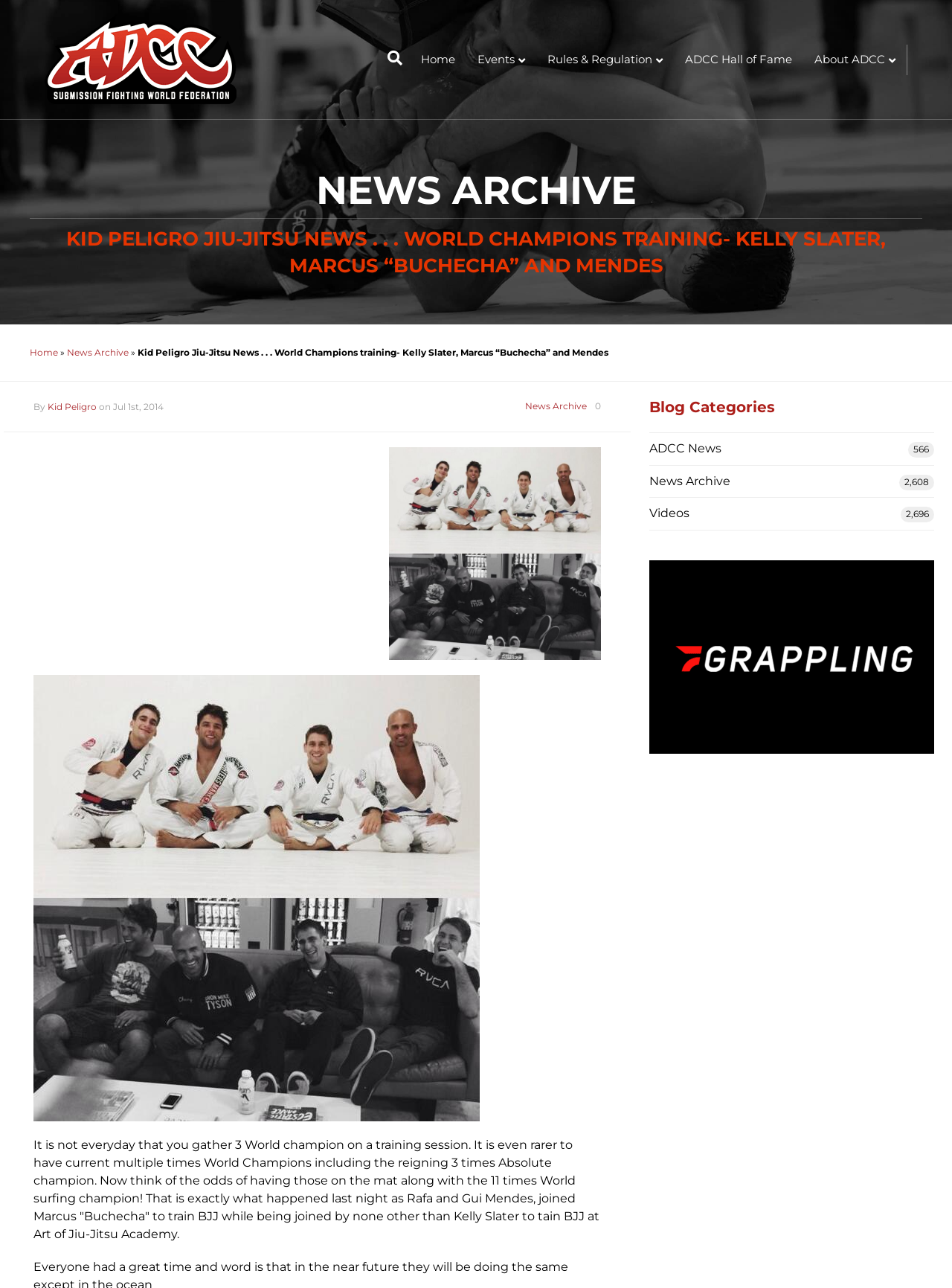Kindly provide the bounding box coordinates of the section you need to click on to fulfill the given instruction: "Click on the 'ADCC Hall of Fame' link".

[0.708, 0.035, 0.844, 0.057]